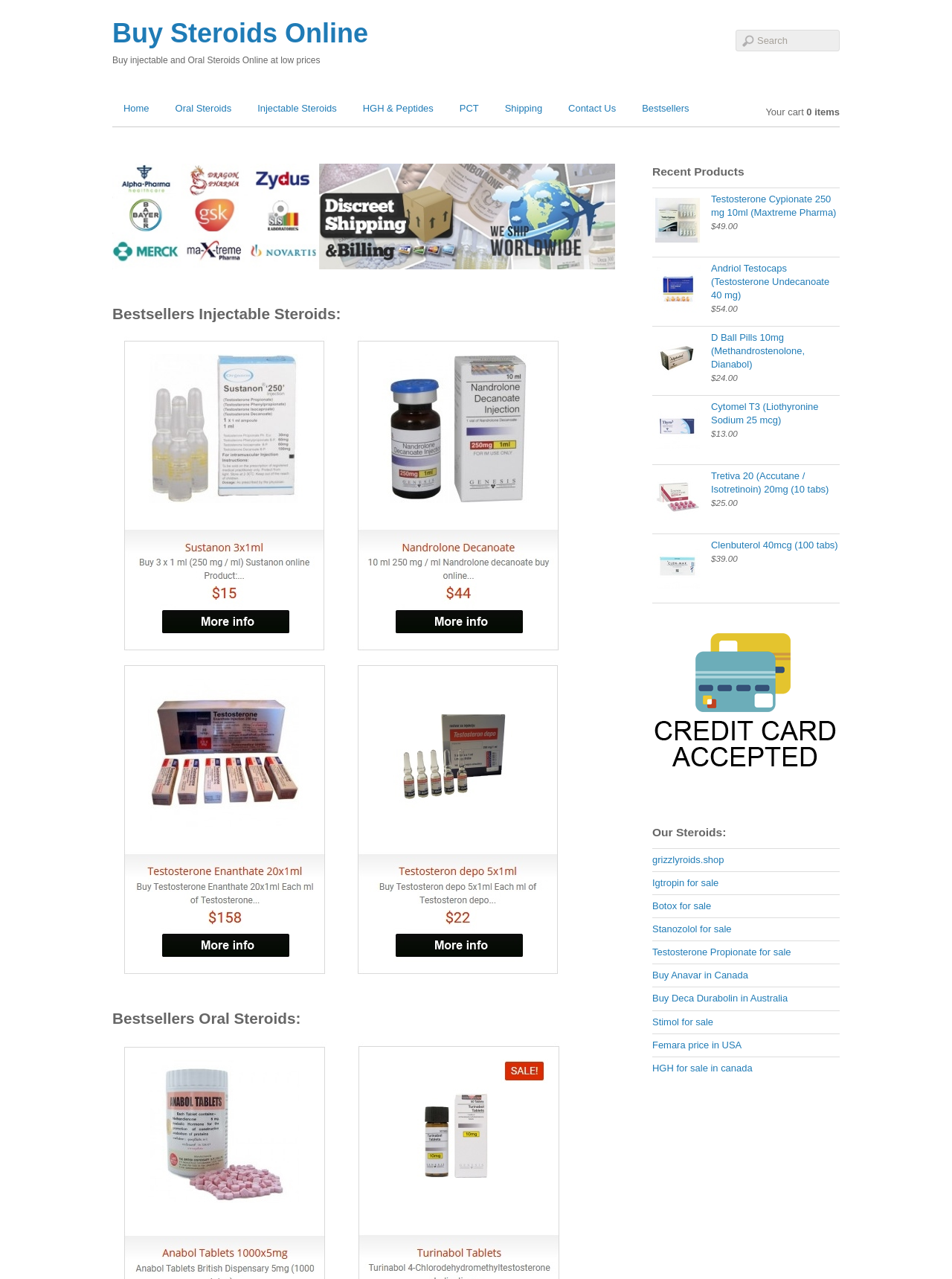Pinpoint the bounding box coordinates of the element that must be clicked to accomplish the following instruction: "View the biography". The coordinates should be in the format of four float numbers between 0 and 1, i.e., [left, top, right, bottom].

None